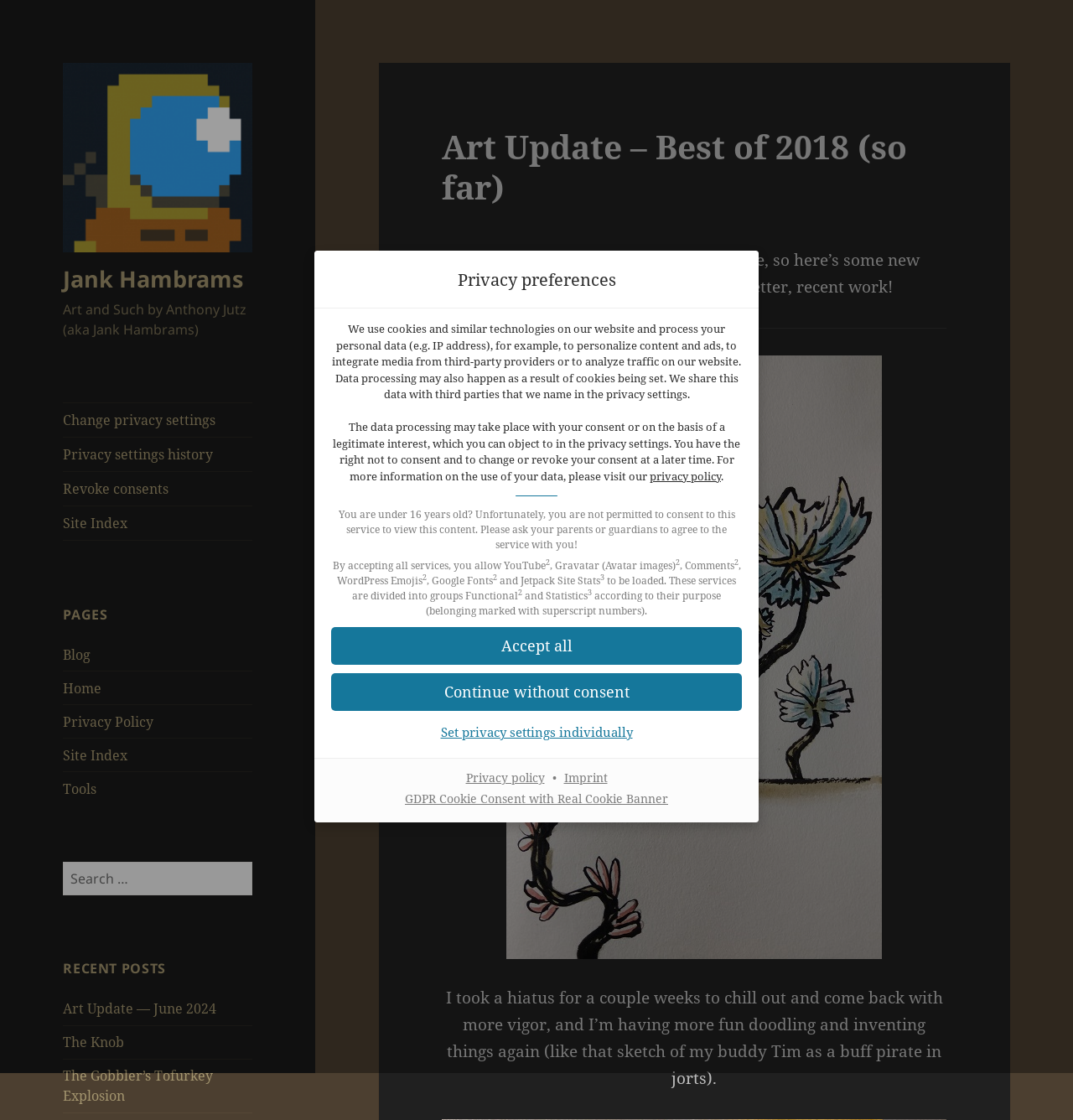Explain in detail what you observe on this webpage.

The webpage is focused on a dialog box titled "Privacy preferences" that occupies most of the screen. At the top of the dialog box, there is a link to "Skip to consent choices". Below it, there is a heading "Privacy preferences" followed by a block of text that explains how the website uses cookies and similar technologies to personalize content and ads, integrate media from third-party providers, and analyze traffic on the website. The text also mentions that the website shares data with third parties and provides a link to the "privacy policy" for more information.

Below the explanatory text, there are several sections of text that describe the different services used by the website, including YouTube, Gravatar, Comments, WordPress Emojis, Google Fonts, and Jetpack Site Stats. These services are categorized into two groups: Functional and Statistics. Each service is listed with a brief description, and some have superscript numbers indicating their purpose.

At the bottom of the dialog box, there are three buttons: "Accept all", "Continue without consent", and "Set privacy settings individually". These buttons allow users to choose how they want to interact with the website's services. Additionally, there are links to the "Privacy policy", "Imprint", and "GDPR Cookie Consent with Real Cookie Banner" at the very bottom of the dialog box.